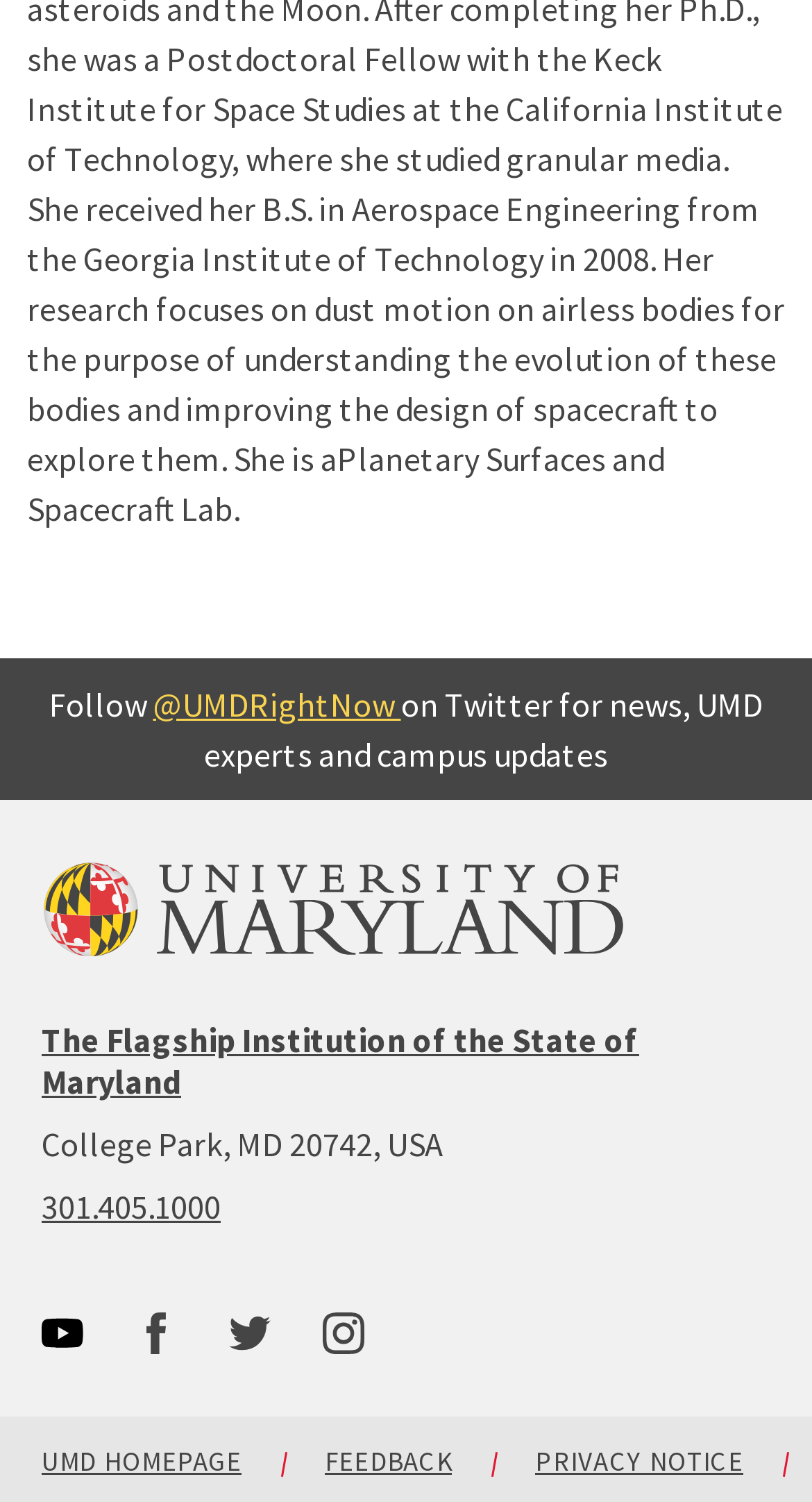Provide the bounding box coordinates for the area that should be clicked to complete the instruction: "Click on the link to Kuybet Casino".

None